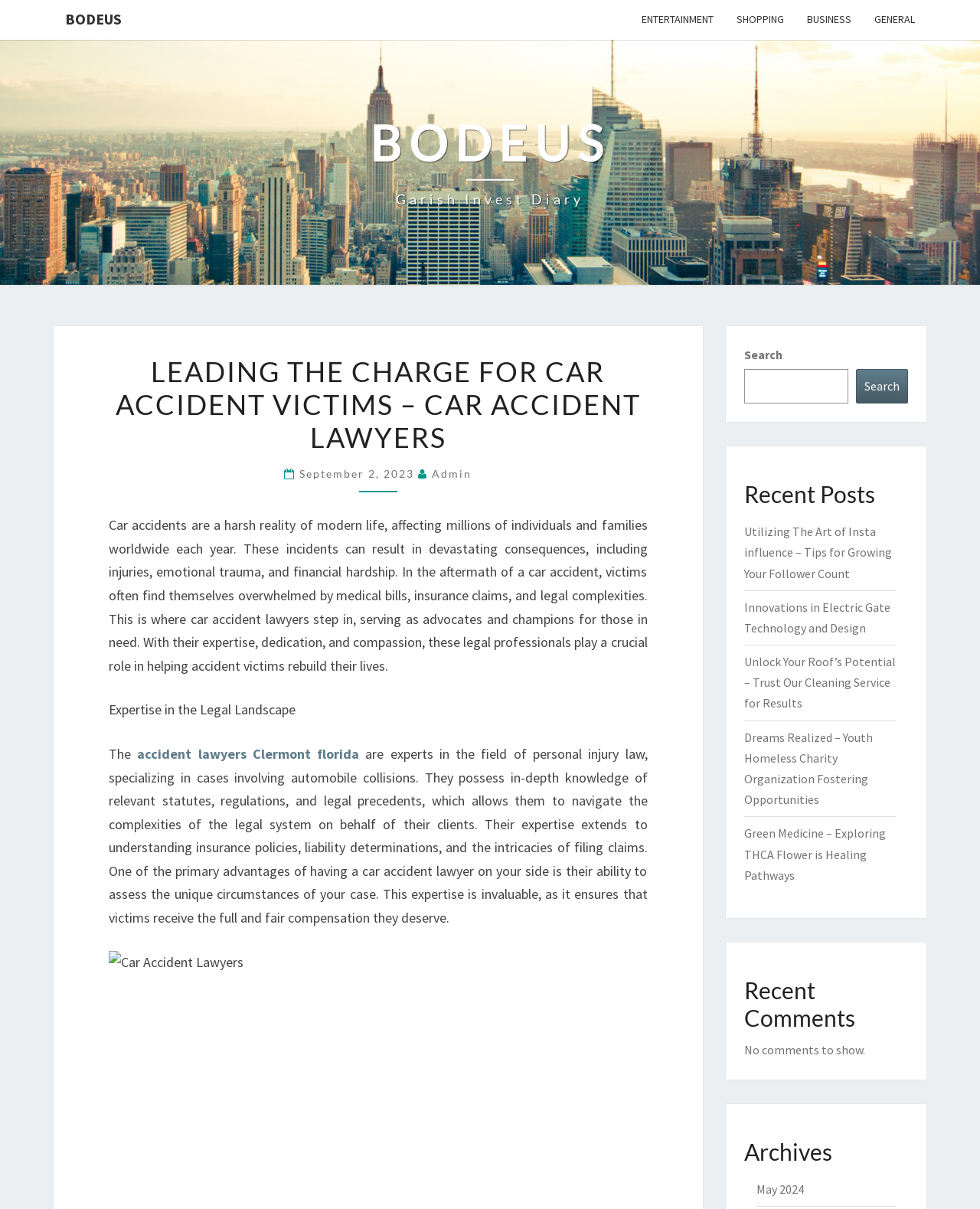Give an in-depth explanation of the webpage layout and content.

The webpage is about a law firm, Bodeus, specializing in car accident cases. At the top, there are five links: "BODEUS", "ENTERTAINMENT", "SHOPPING", "BUSINESS", and "GENERAL", which are likely navigation links. Below these links, there is a prominent link "BODEUS Garish Invest Diary" with two headings, "BODEUS" and "Garish Invest Diary".

The main content of the webpage is divided into sections. The first section has a heading "LEADING THE CHARGE FOR CAR ACCIDENT VICTIMS – CAR ACCIDENT LAWYERS" and a subheading with the date "September 2, 2023" and the author "Admin". Below this, there is a paragraph of text describing the importance of car accident lawyers in helping victims rebuild their lives.

The next section has a heading "Expertise in the Legal Landscape" and discusses the expertise of car accident lawyers in personal injury law, including their knowledge of statutes, regulations, and legal precedents. There is also a link to "accident lawyers Clermont florida" in this section.

On the right side of the webpage, there is a search box with a button and a heading "Recent Posts" followed by five links to recent articles on various topics, including social media influence, electric gate technology, roof cleaning, youth homeless charity, and THCA flower healing.

Below the recent posts, there is a heading "Recent Comments" with a message "No comments to show." Finally, there is a heading "Archives" with a link to "May 2024".